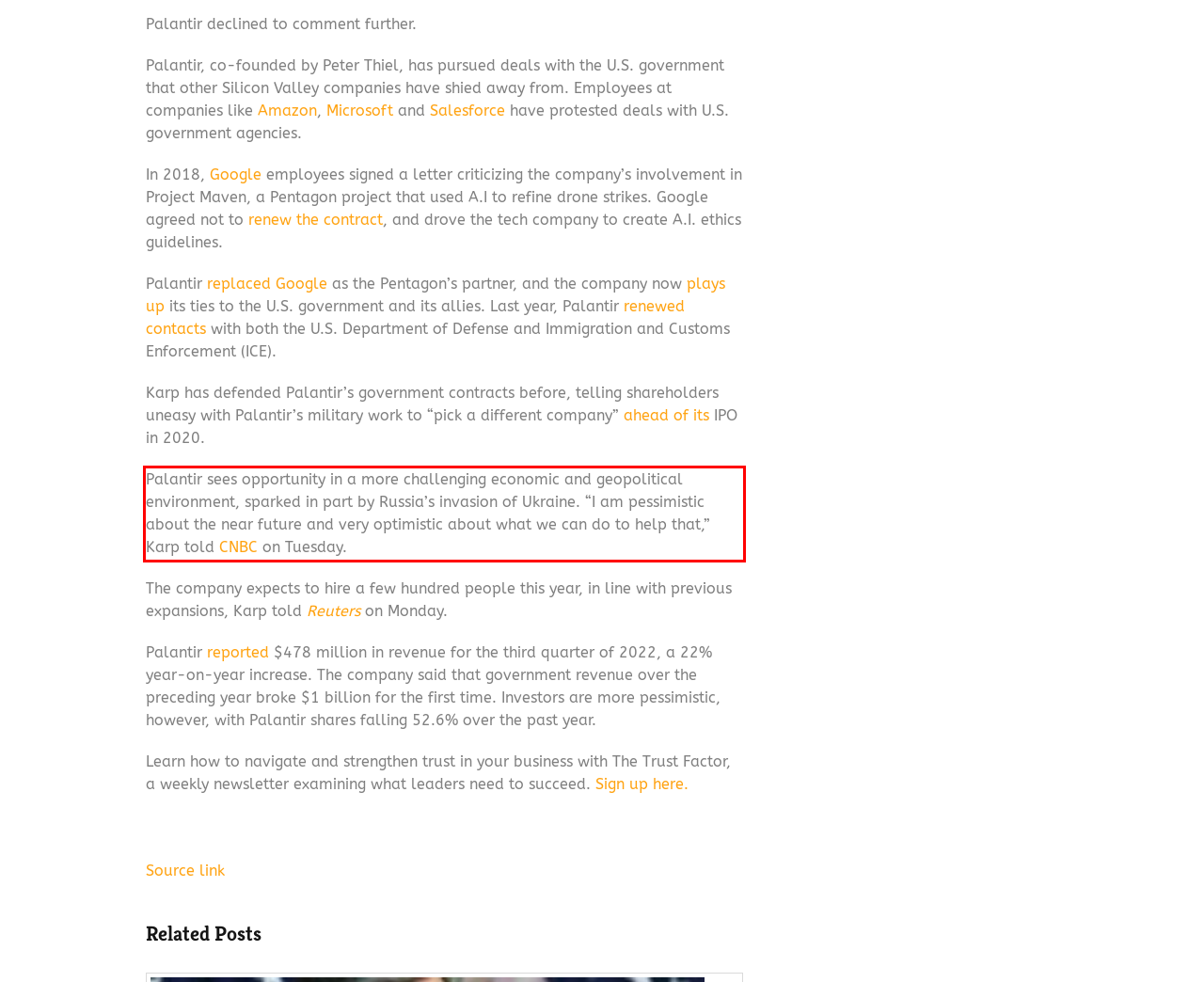Given a webpage screenshot, locate the red bounding box and extract the text content found inside it.

Palantir sees opportunity in a more challenging economic and geopolitical environment, sparked in part by Russia’s invasion of Ukraine. “I am pessimistic about the near future and very optimistic about what we can do to help that,” Karp told CNBC on Tuesday.